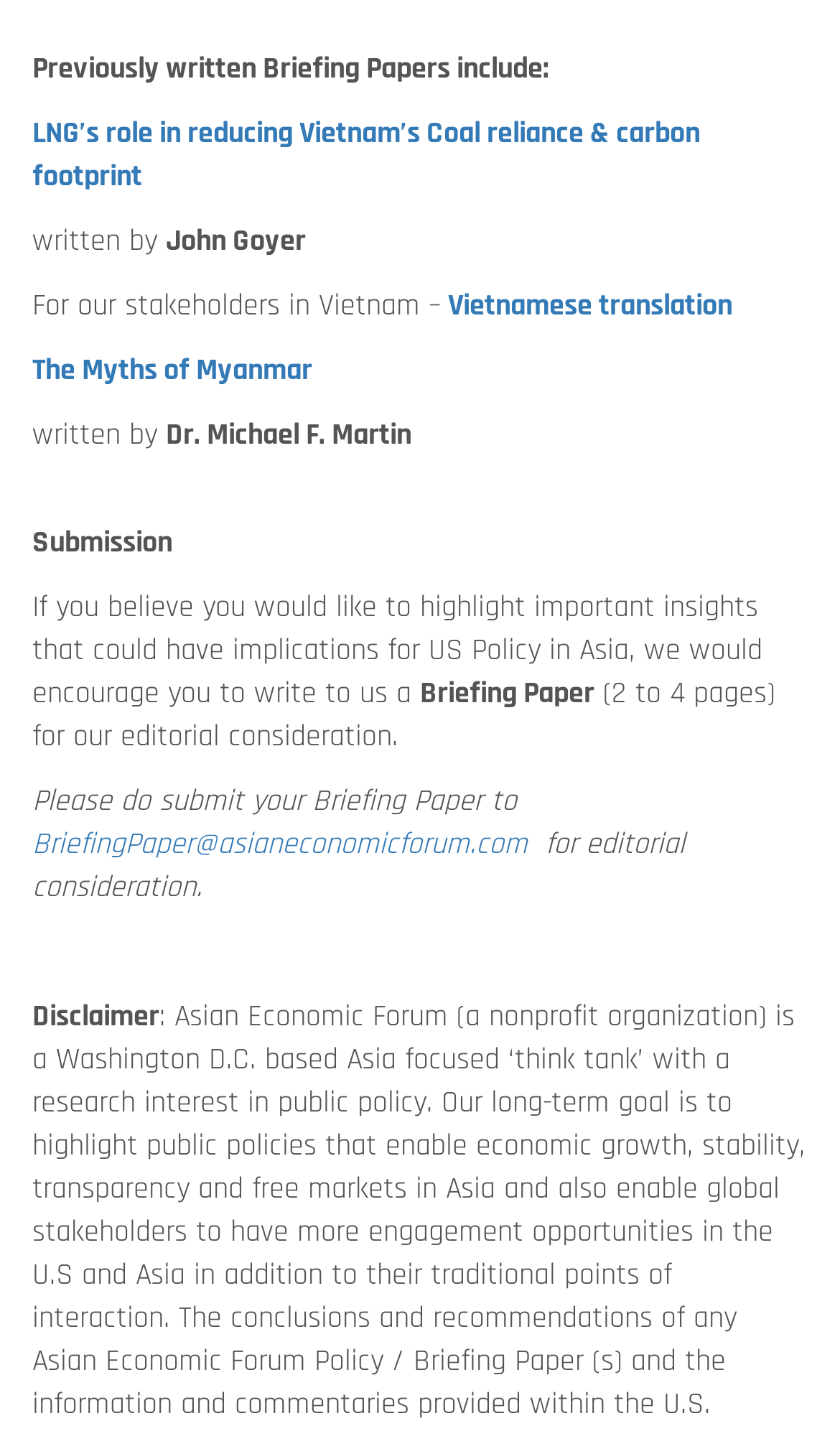Given the description "BriefingPaper@asianeconomicforum.com", provide the bounding box coordinates of the corresponding UI element.

[0.038, 0.577, 0.628, 0.604]